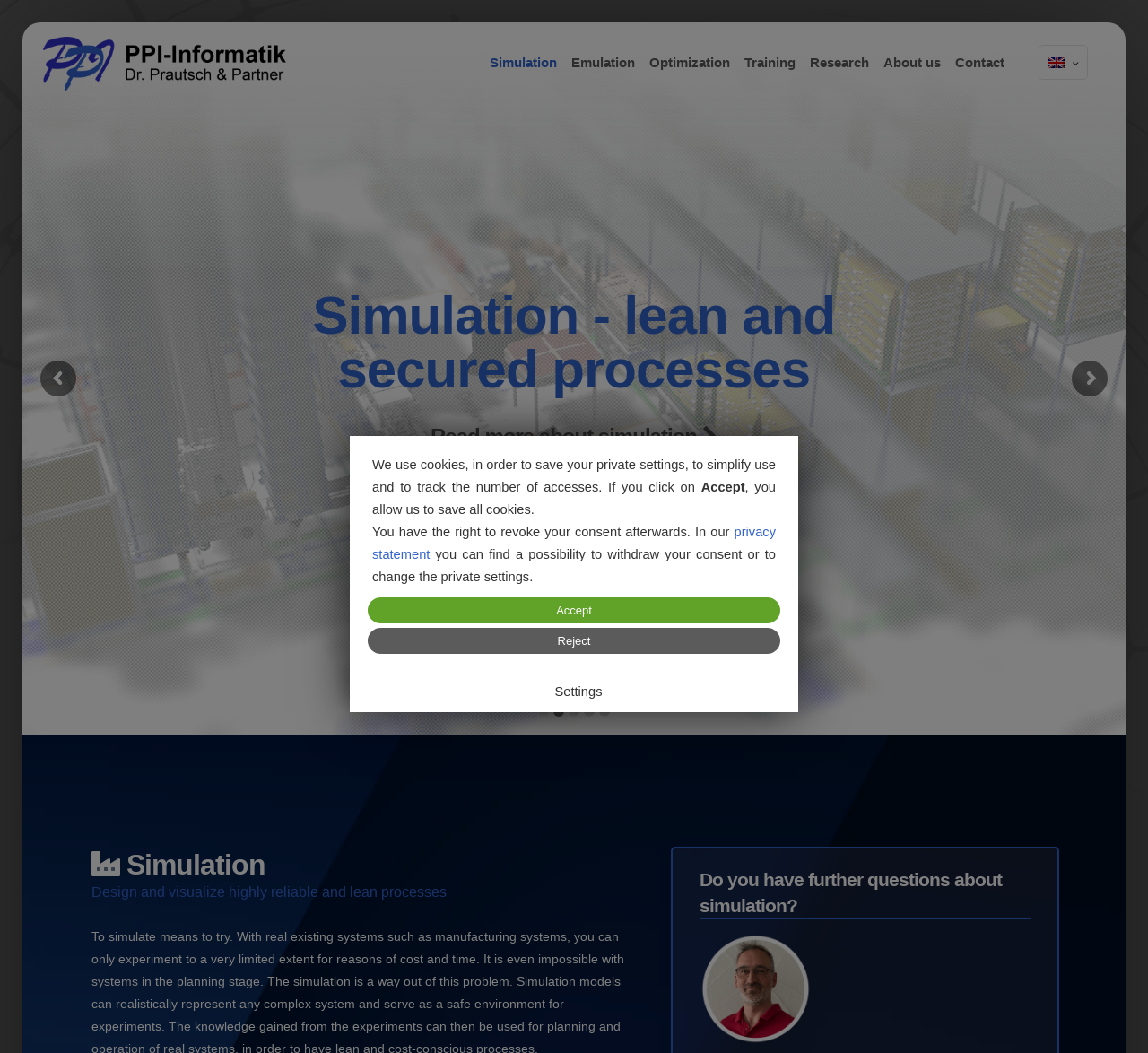What is the purpose of the separator elements on the webpage?
Look at the image and provide a short answer using one word or a phrase.

Section division